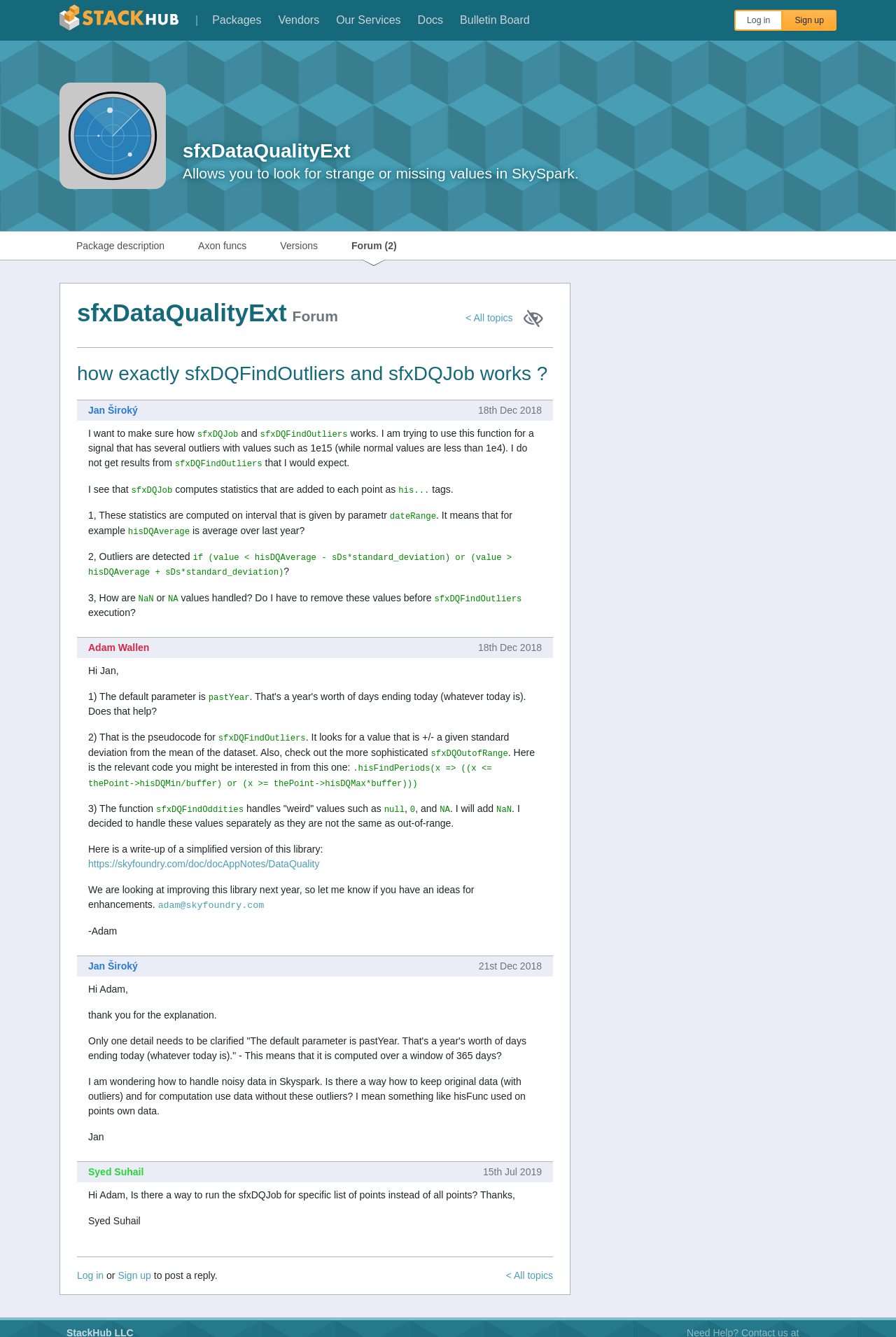Show me the bounding box coordinates of the clickable region to achieve the task as per the instruction: "Click on the 'https://skyfoundry.com/doc/docAppNotes/DataQuality' link".

[0.098, 0.642, 0.357, 0.65]